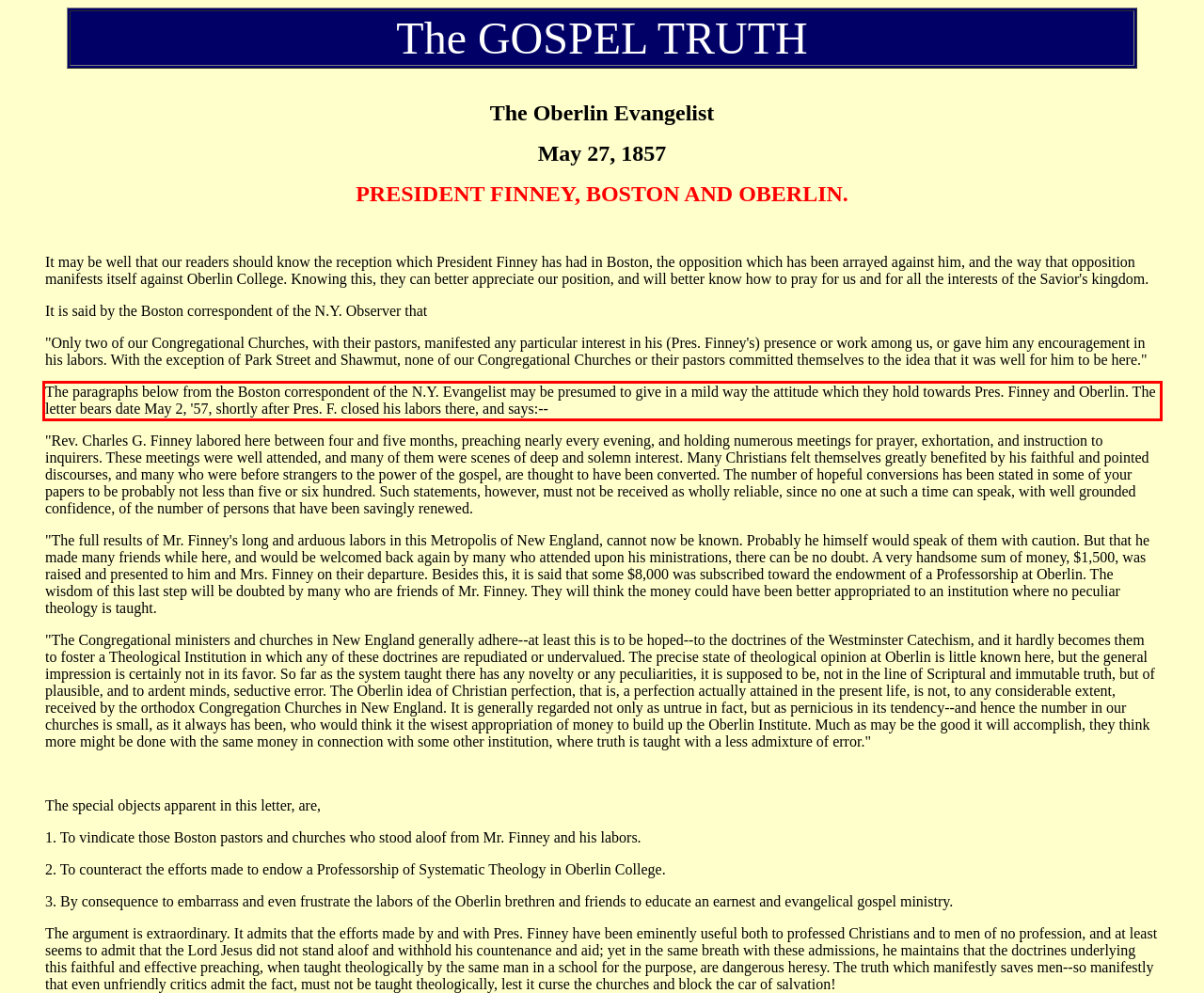Given a screenshot of a webpage, identify the red bounding box and perform OCR to recognize the text within that box.

The paragraphs below from the Boston correspondent of the N.Y. Evangelist may be presumed to give in a mild way the attitude which they hold towards Pres. Finney and Oberlin. The letter bears date May 2, '57, shortly after Pres. F. closed his labors there, and says:--